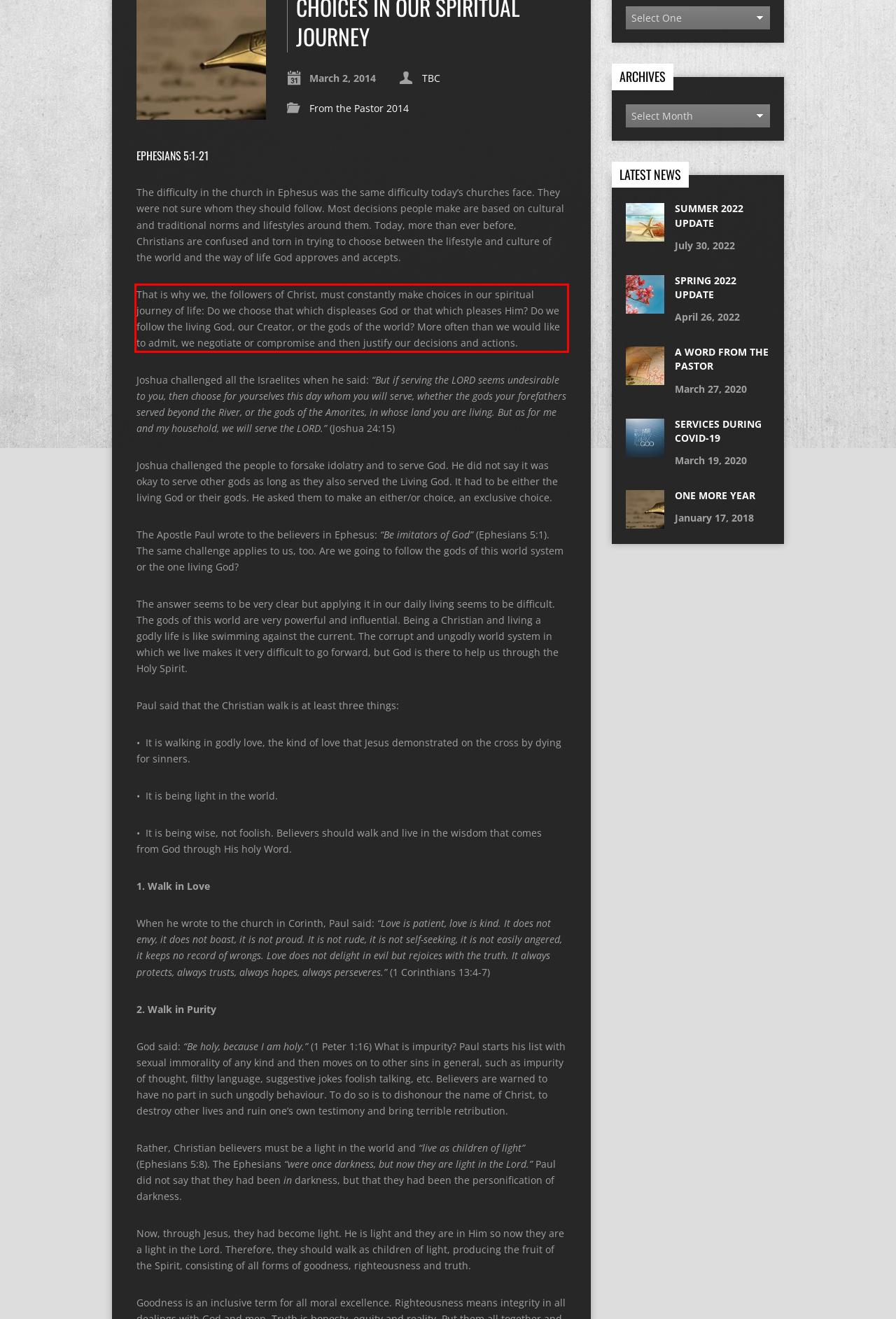Please identify the text within the red rectangular bounding box in the provided webpage screenshot.

That is why we, the followers of Christ, must constantly make choices in our spiritual journey of life: Do we choose that which displeases God or that which pleases Him? Do we follow the living God, our Creator, or the gods of the world? More often than we would like to admit, we negotiate or compromise and then justify our decisions and actions.